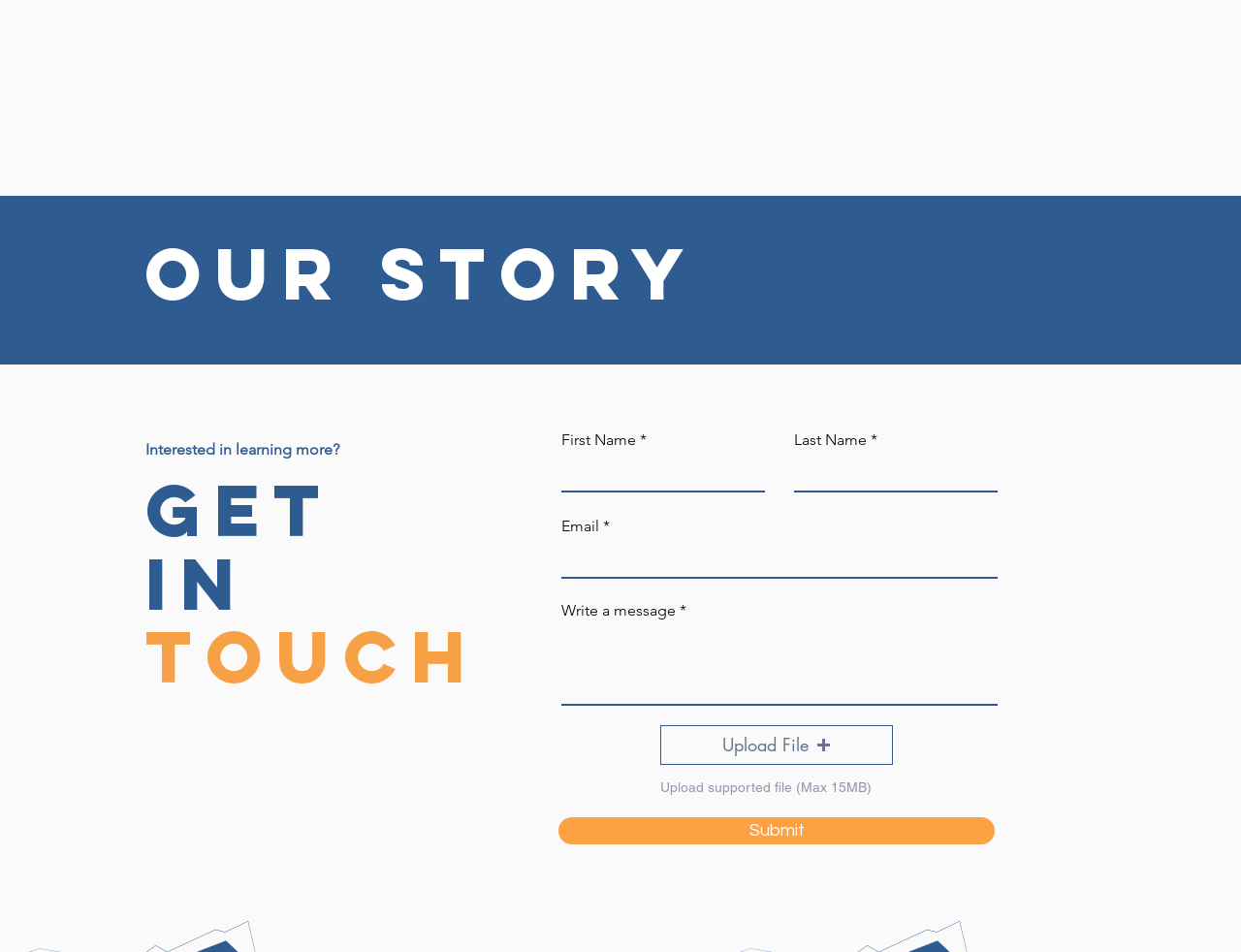Predict the bounding box coordinates for the UI element described as: "Submit Investor Materials". The coordinates should be four float numbers between 0 and 1, presented as [left, top, right, bottom].

[0.134, 0.858, 0.345, 0.887]